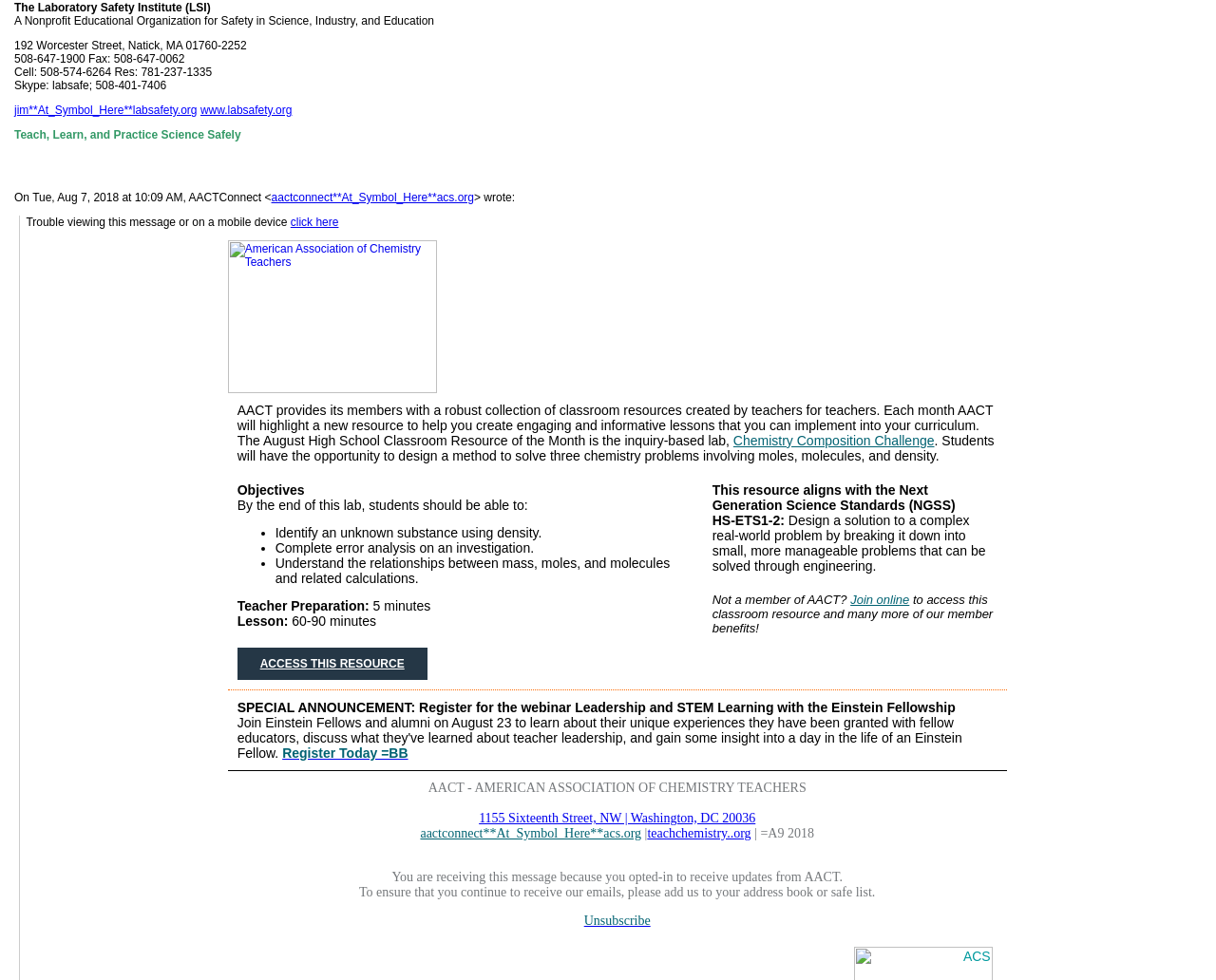Given the webpage screenshot, identify the bounding box of the UI element that matches this description: "ACCESS THIS RESOURCE".

[0.214, 0.671, 0.333, 0.684]